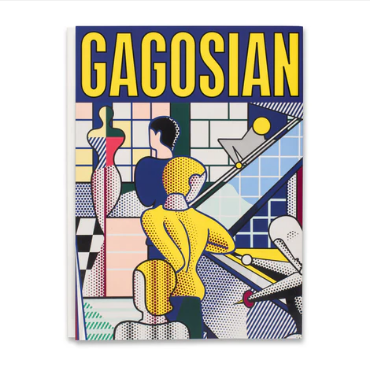Describe the image thoroughly, including all noticeable details.

The image showcases the cover of the "Gagosian Quarterly: Summer 2024 Issue," distinguished by its vibrant and bold design that reflects the contemporary art aesthetic. The cover prominently features the title "GAGOSIAN" in large yellow letters set against a blue background. Below the title, a dynamic arrangement of stylized figures and geometric shapes showcases a visually striking composition, reminiscent of pop art influences. This issue includes contributions from notable artists and offers insights into the art world, embodying the publisher's commitment to culture and society. The magazine is published in a hardcover format and measures 10 × 12 inches, containing 228 pages in English, with an ISBN of 978-1-951449-45-2.